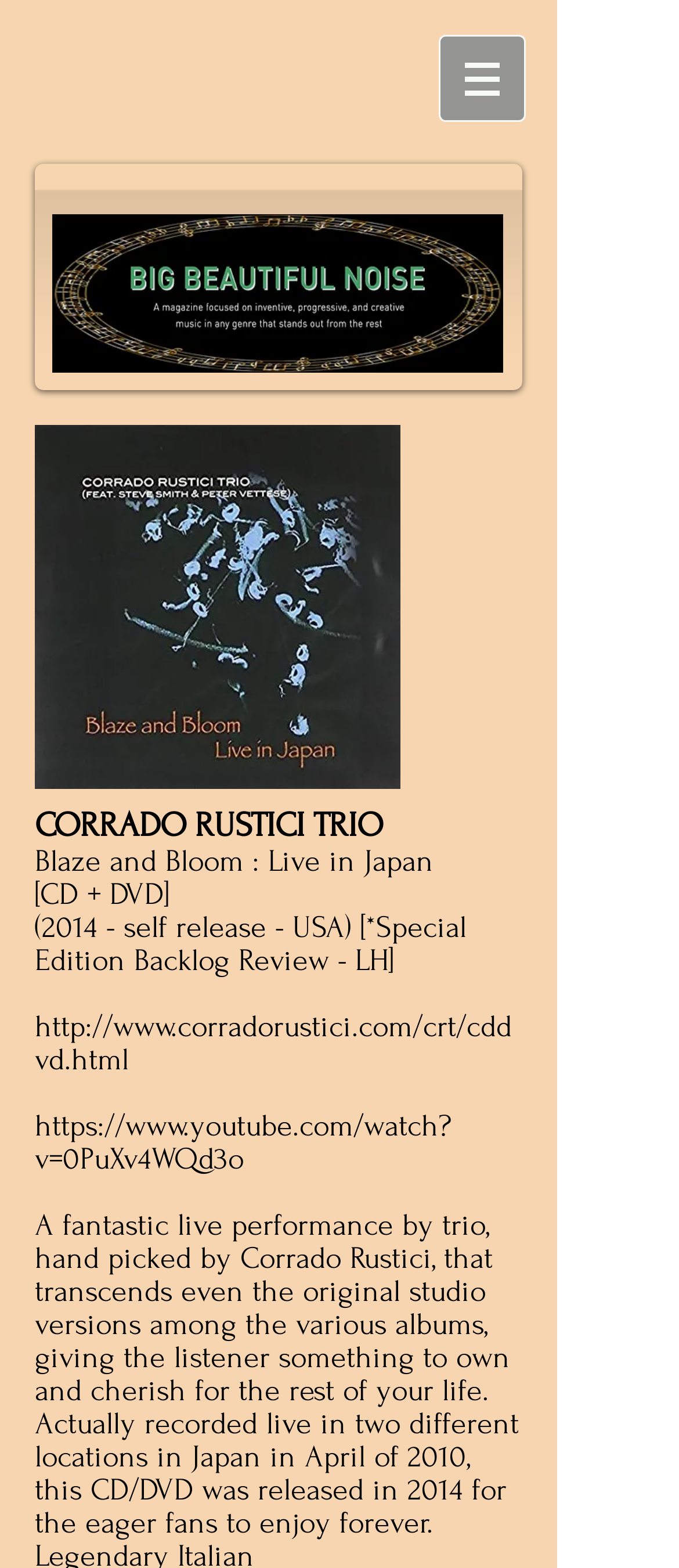What is the name of the album?
Refer to the screenshot and respond with a concise word or phrase.

Blaze and Bloom